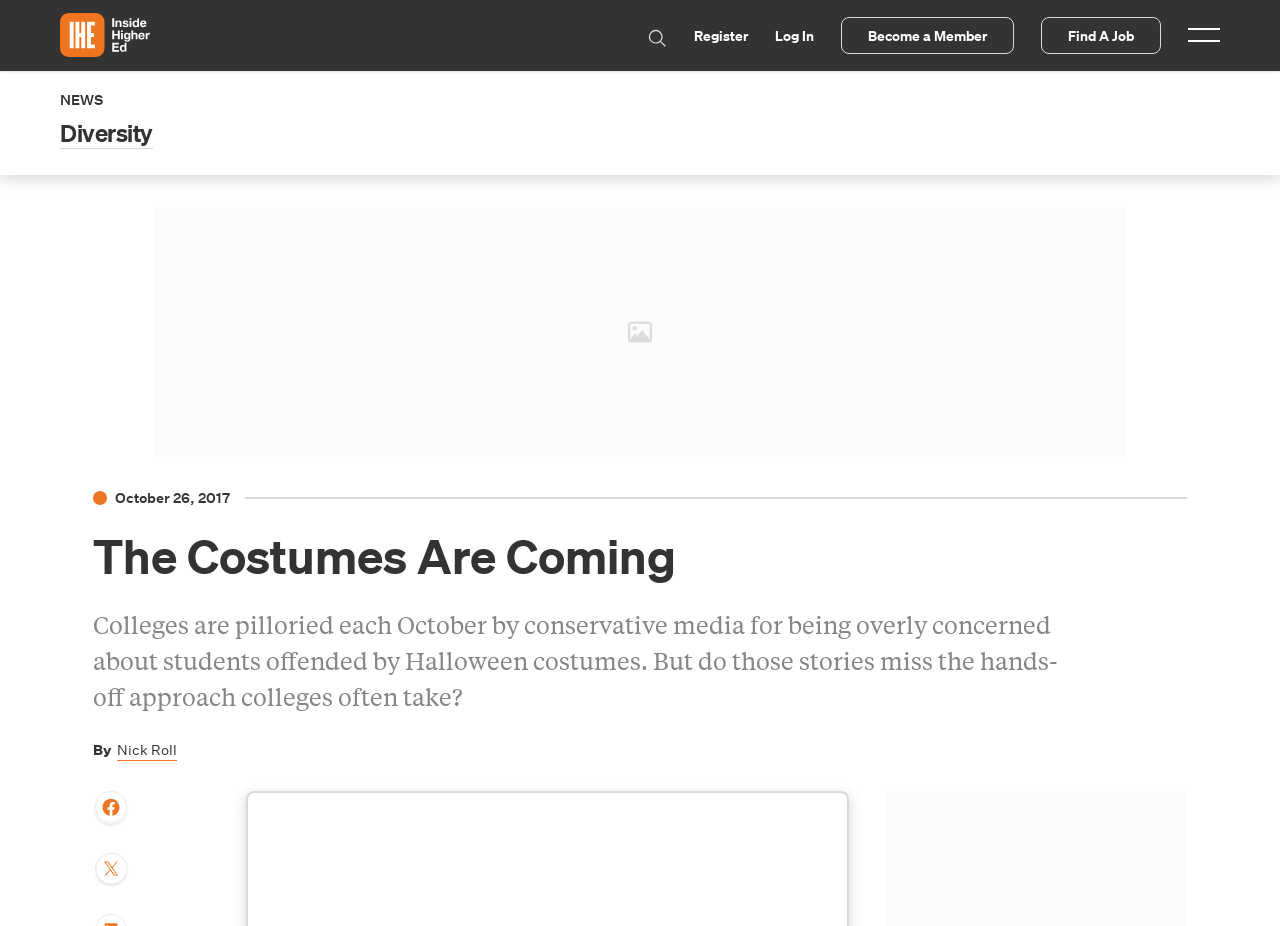Identify the bounding box coordinates for the element that needs to be clicked to fulfill this instruction: "Register for an account". Provide the coordinates in the format of four float numbers between 0 and 1: [left, top, right, bottom].

[0.542, 0.028, 0.584, 0.049]